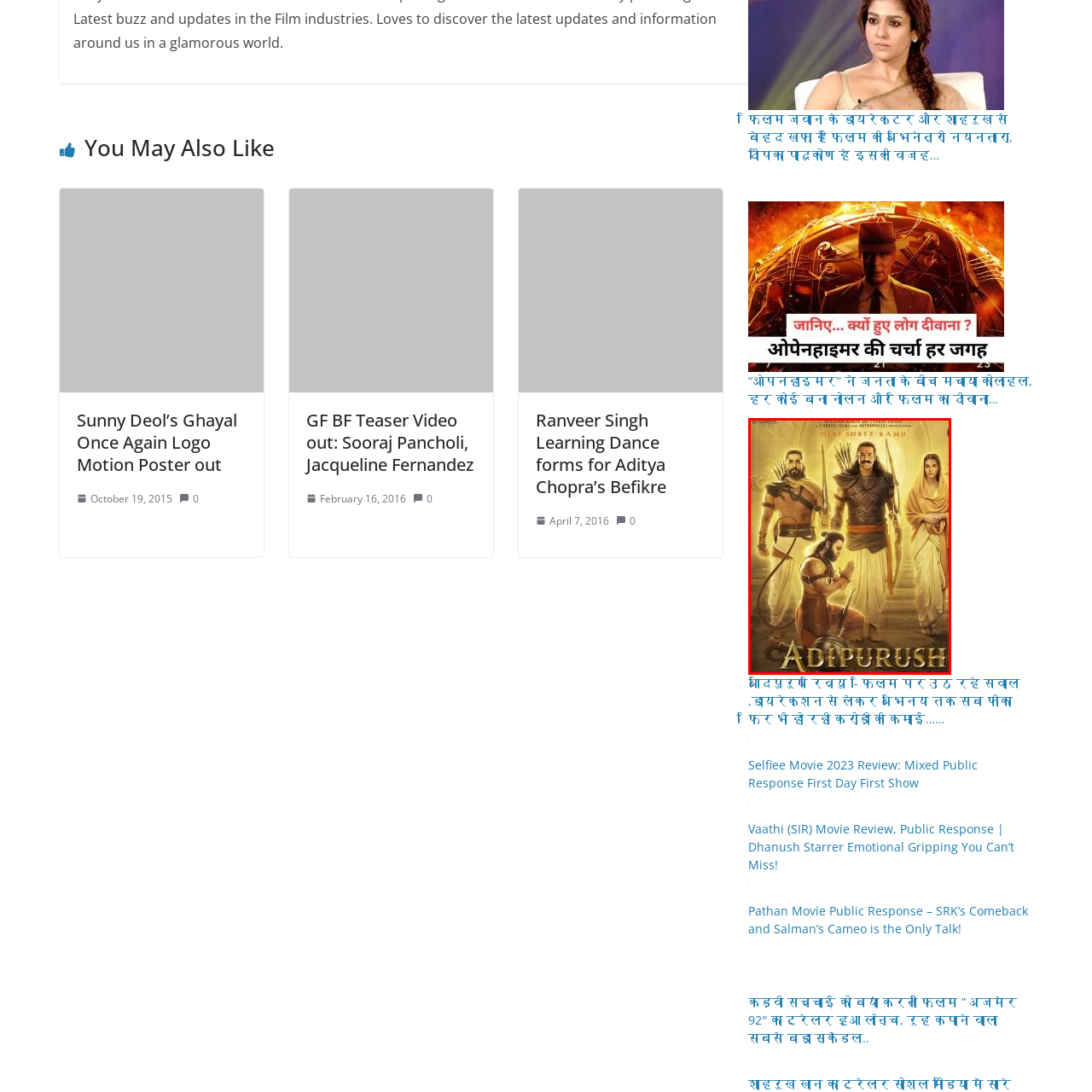What type of attire are the characters dressed in?
Inspect the image area bounded by the red box and answer the question with a single word or a short phrase.

Traditional